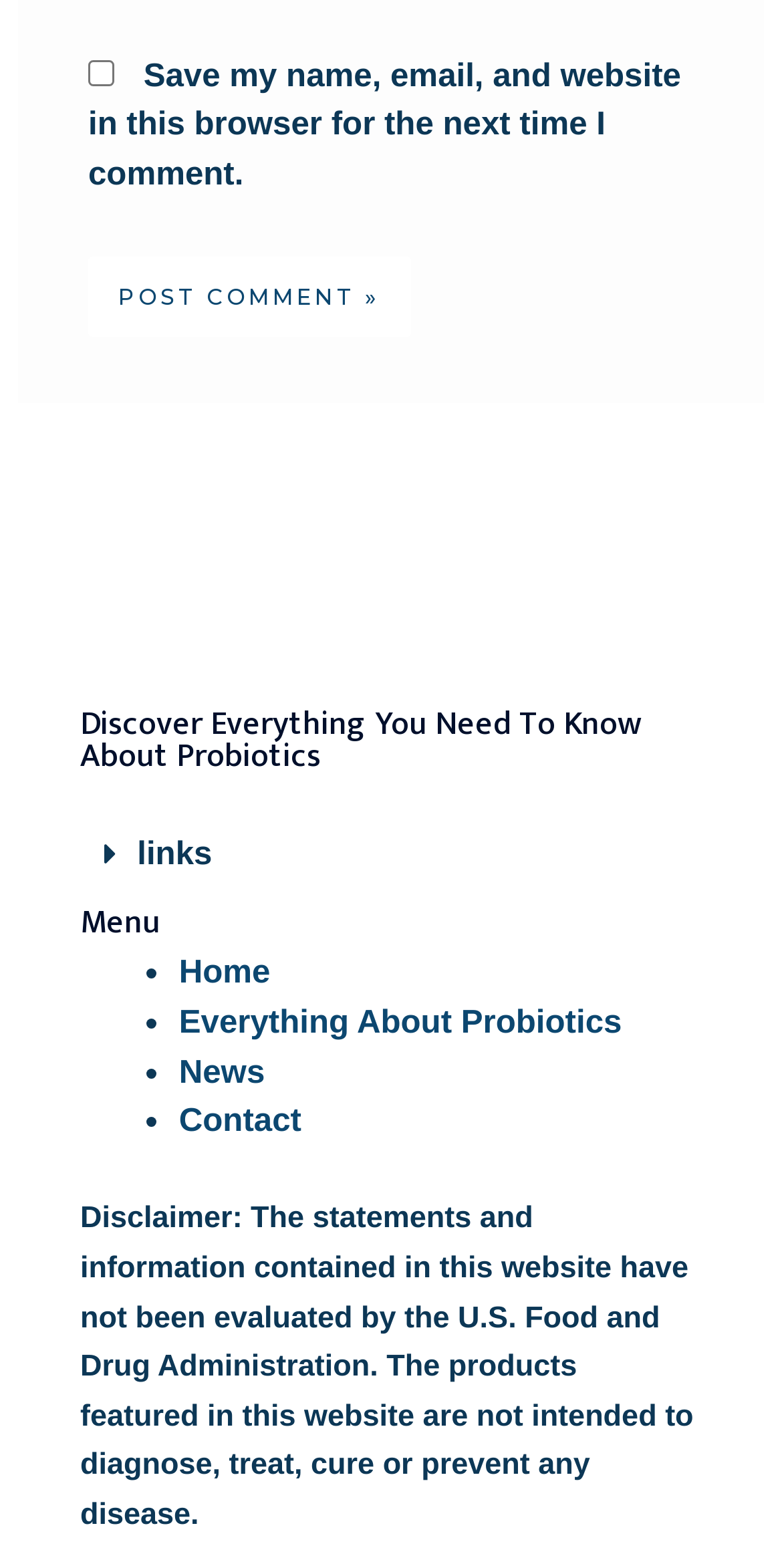Predict the bounding box of the UI element based on this description: "name="submit" value="Post Comment »"".

[0.113, 0.164, 0.526, 0.215]